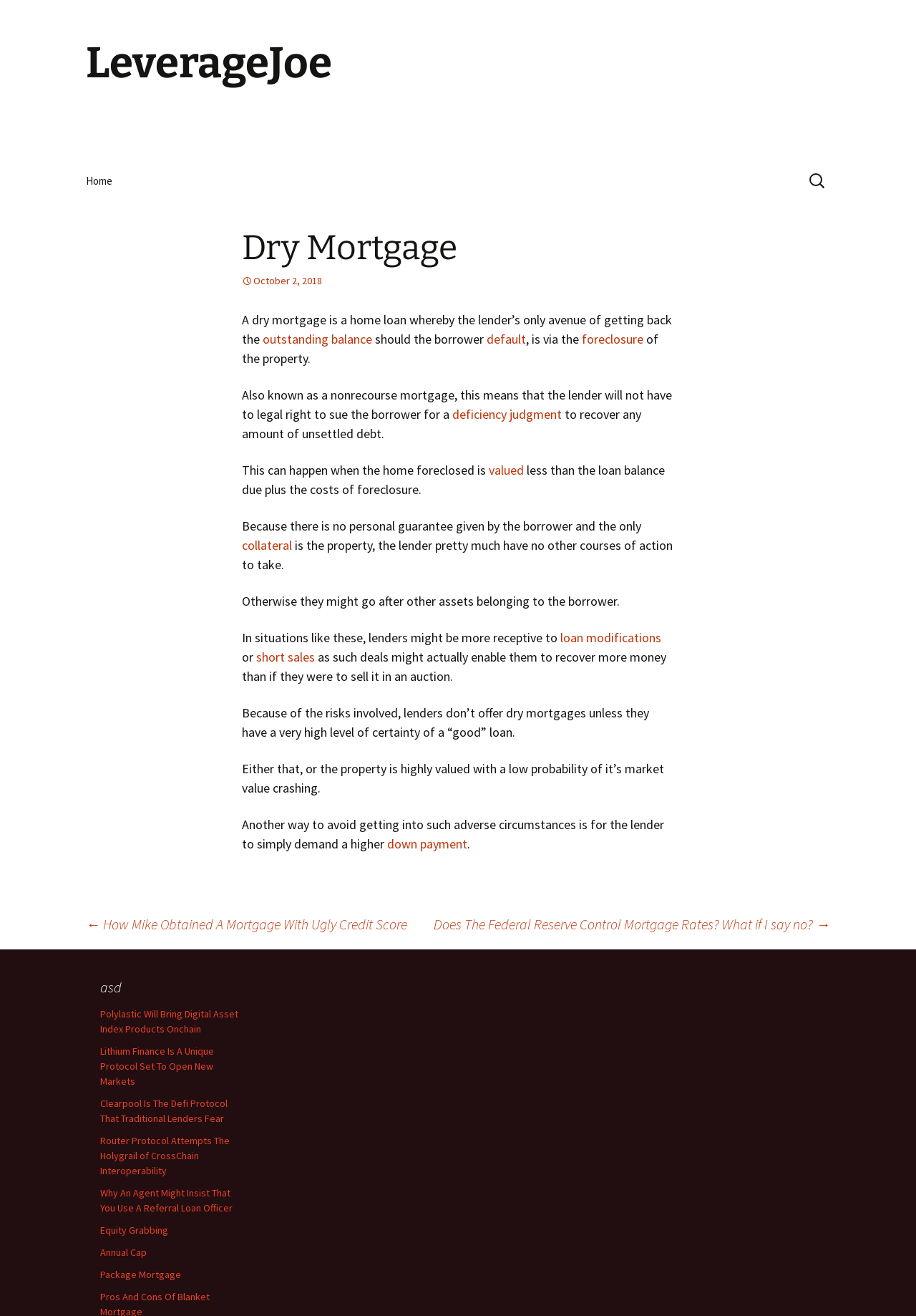Bounding box coordinates are specified in the format (top-left x, top-left y, bottom-right x, bottom-right y). All values are floating point numbers bounded between 0 and 1. Please provide the bounding box coordinate of the region this sentence describes: down payment

[0.423, 0.635, 0.51, 0.648]